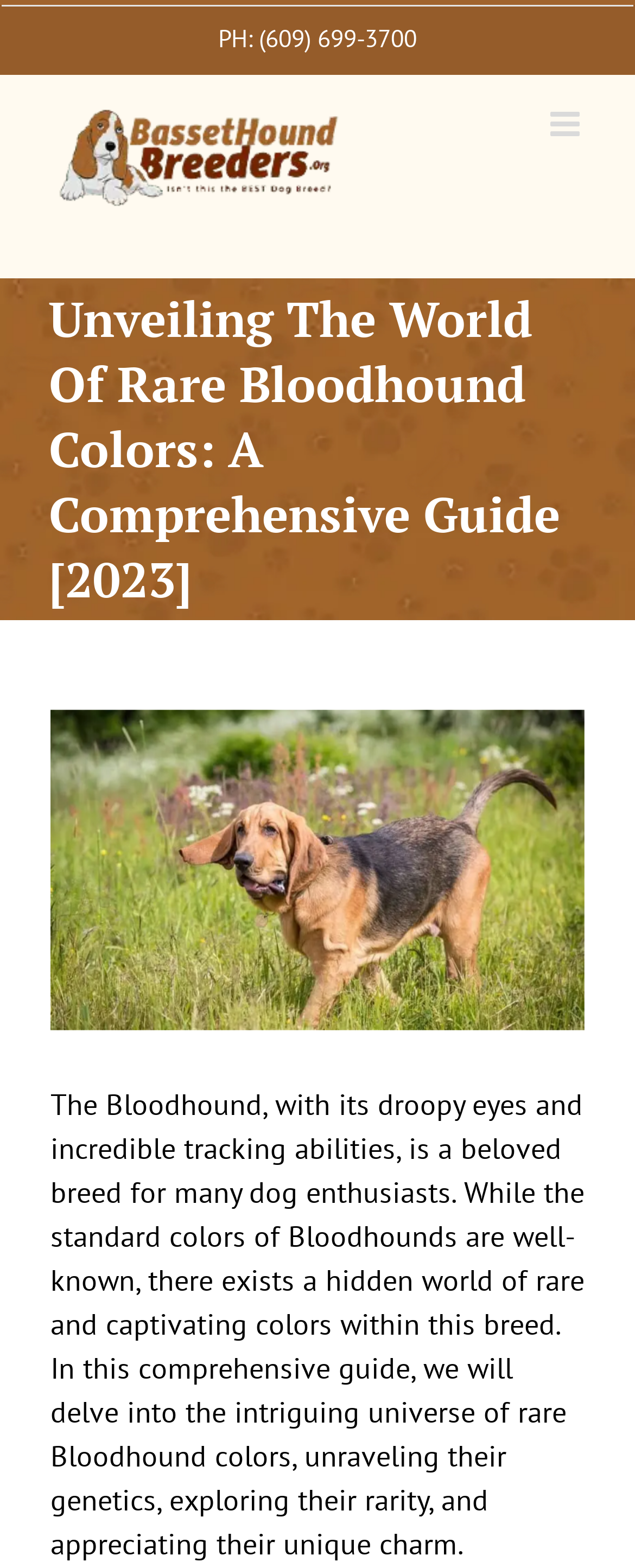Using details from the image, please answer the following question comprehensively:
How many images are on the webpage?

I counted the image elements on the webpage, there is one image element with the description 'Basset Hound Breeders Logo' and another image element with the description 'Rare Bloodhound Colors'.